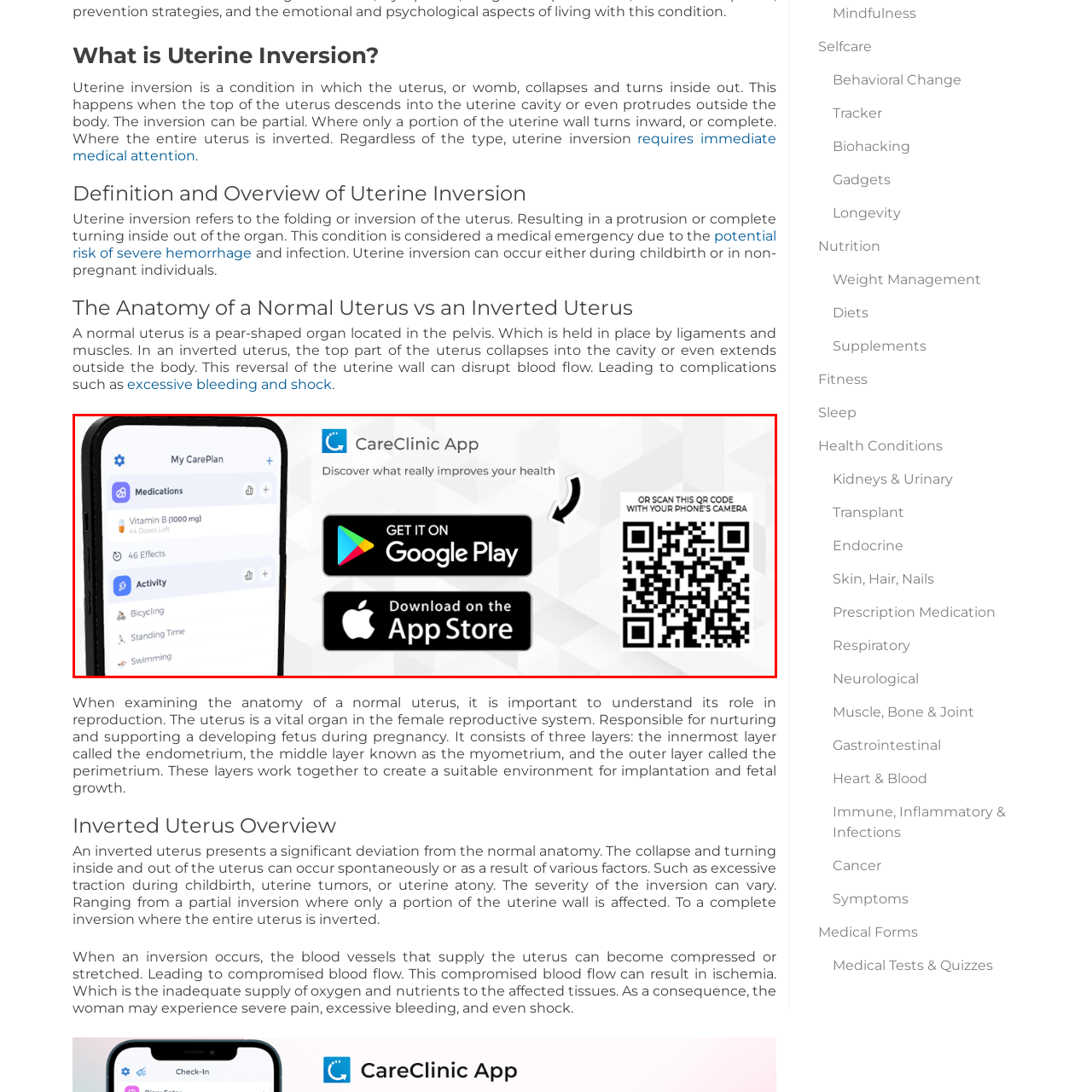Provide an in-depth caption for the picture enclosed by the red frame.

The image showcases the **CareClinic App**, a digital health management tool designed to help users monitor and improve their health. The app interface is visible on a smartphone screen, highlighting sections for managing medications and activities. Key features include a list of medications with dosages and their effects. Below the app interface, prominent download options are presented, including buttons for Google Play and the App Store, inviting users to download the app. Additionally, a QR code is included, allowing for quick access to the app by scanning with a smartphone camera. The overall design emphasizes the app's utility in personal health tracking and management.